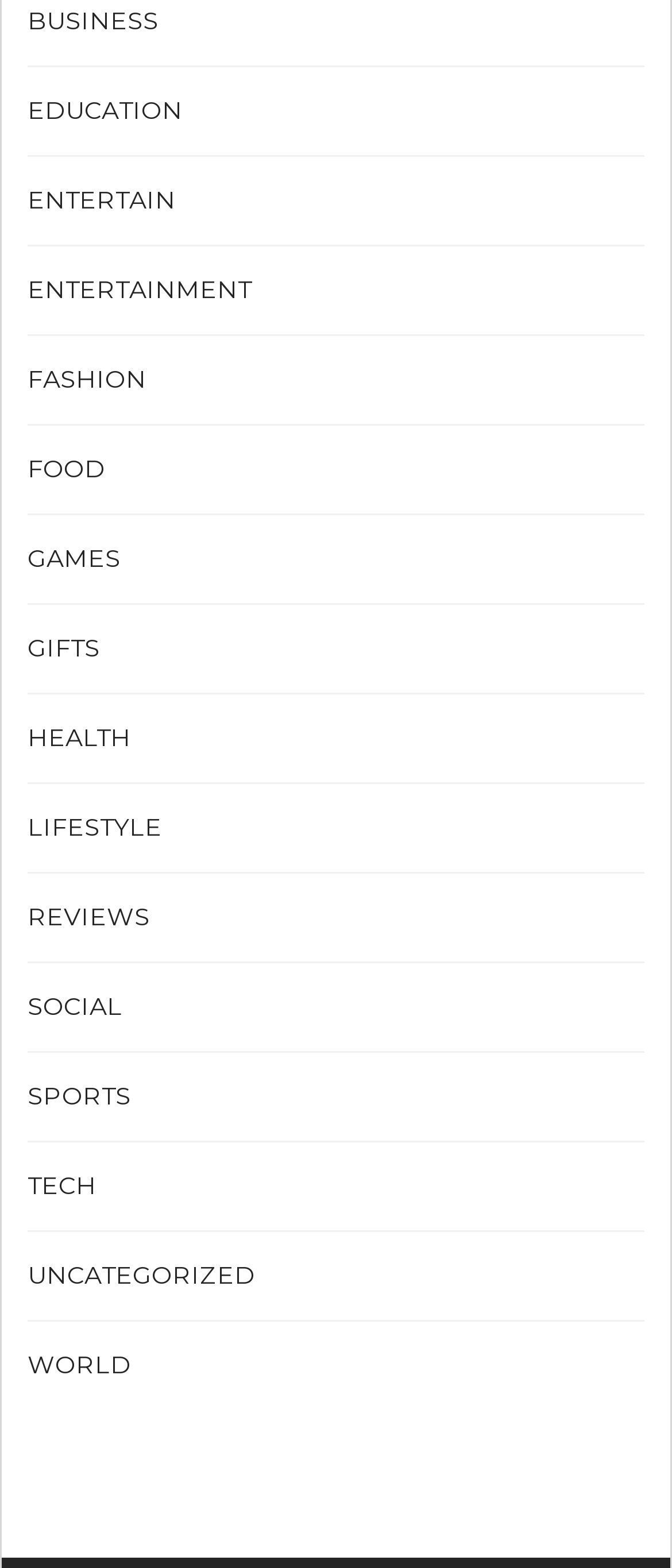Determine the bounding box coordinates of the clickable region to execute the instruction: "Browse TECH". The coordinates should be four float numbers between 0 and 1, denoted as [left, top, right, bottom].

[0.041, 0.746, 0.144, 0.766]